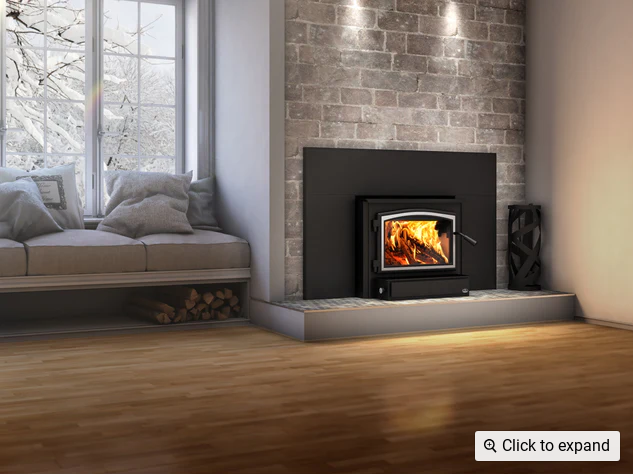Give a thorough caption of the image, focusing on all visible elements.

The image showcases the Osburn 2000 Wood Insert, a stylish and efficient heating solution perfect for modern living spaces. Installed in a beautifully crafted stone fireplace, the insert emits a warm glow from the flames, emphasizing its cozy and inviting presence. The surrounding décor includes a sleek, dark mantelpiece and accent lighting that highlights the insert's design. 

To the left, a comfortable seating area features plush cushions, inviting relaxation, with a view of the snowy landscape outside seen through large windows. Beneath the bench, neatly stacked firewood adds a rustic touch, reinforcing the warm ambiance. The hardwood floor complements the overall aesthetic, making this setting an ideal blend of comfort and functionality for any home. 

An additional button prompts users to click for an expanded view, inviting them to explore more about this elegant wood insert and its features.